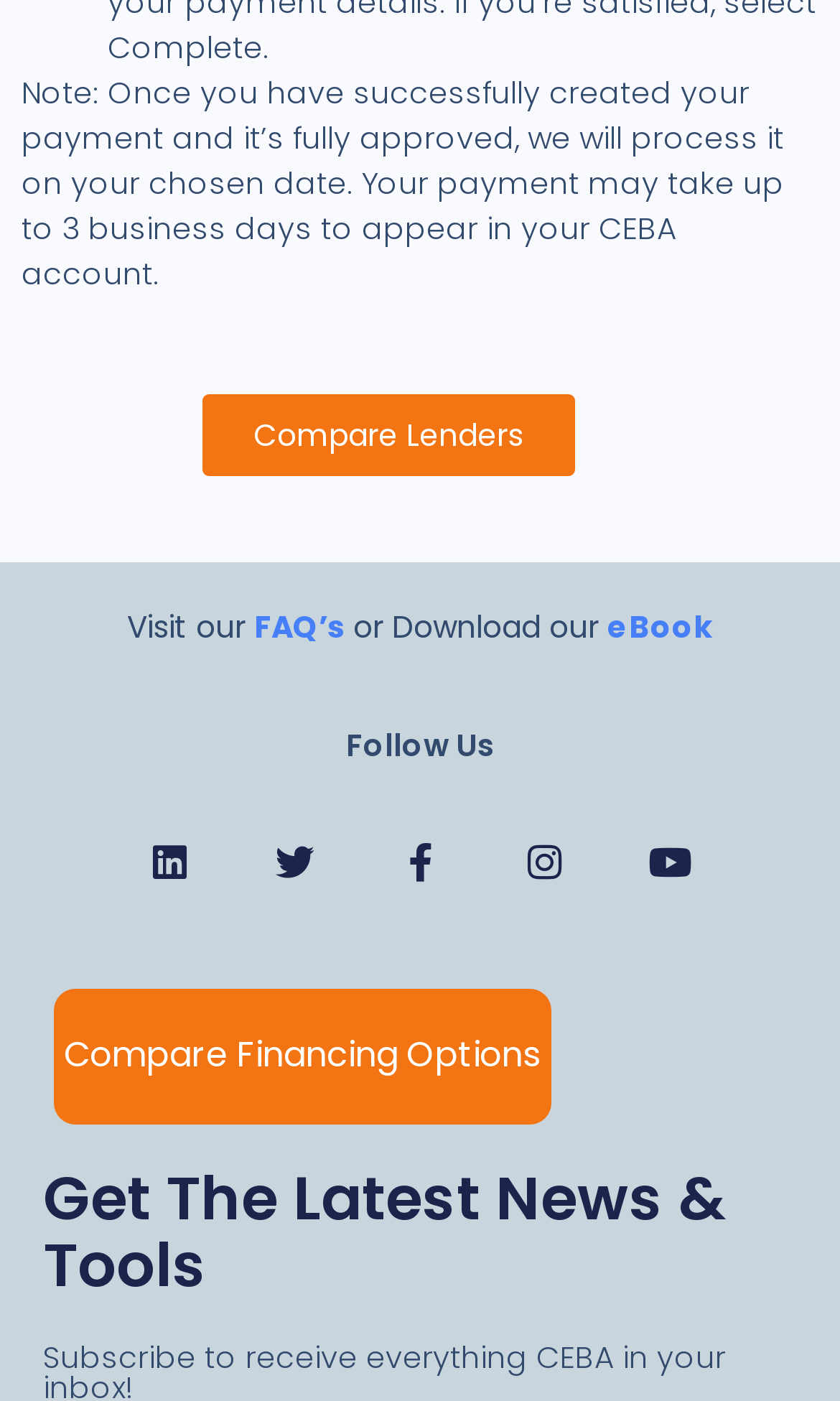Please find the bounding box coordinates of the element that you should click to achieve the following instruction: "Download eBook". The coordinates should be presented as four float numbers between 0 and 1: [left, top, right, bottom].

[0.723, 0.432, 0.849, 0.462]